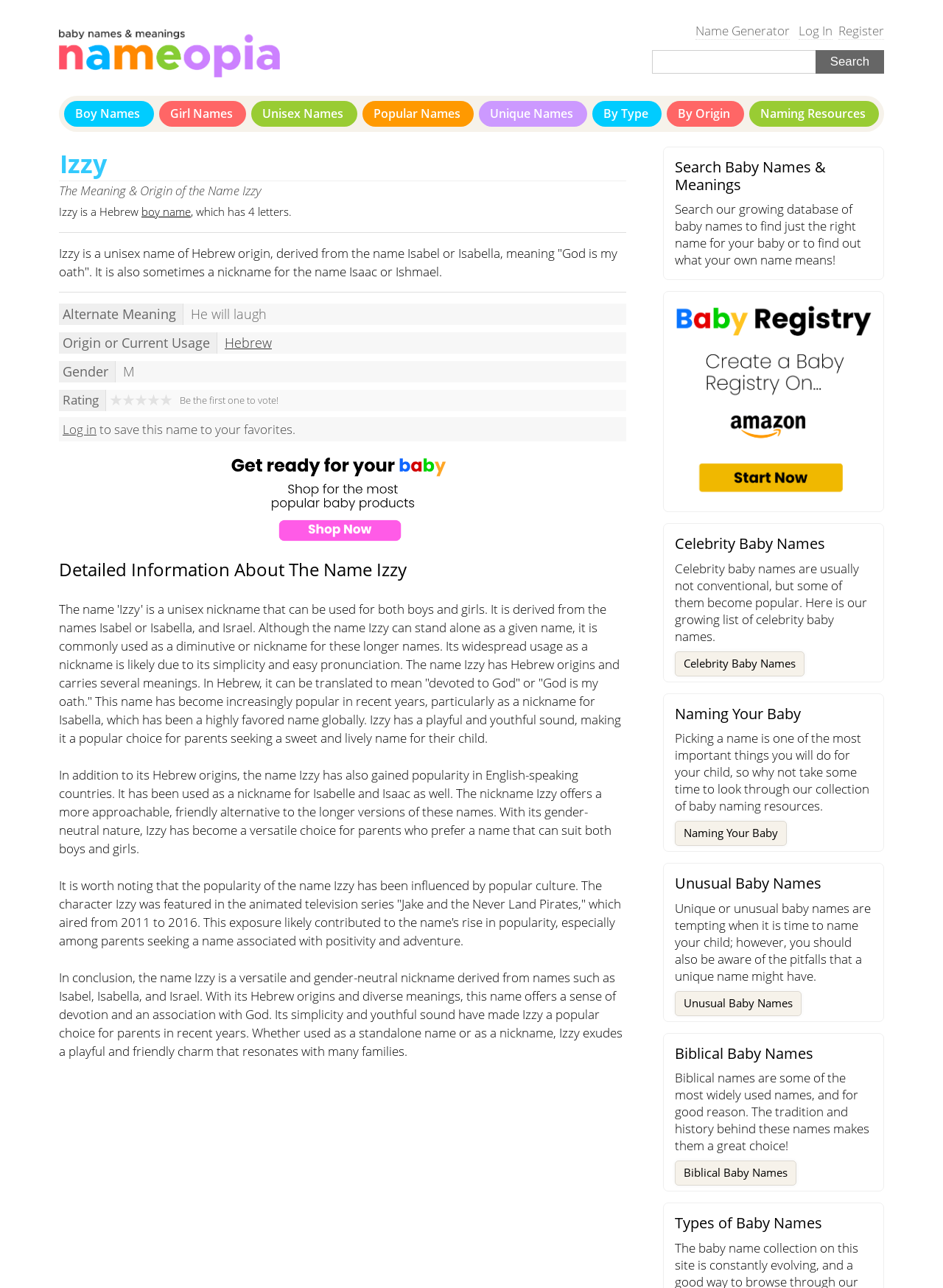Respond with a single word or phrase to the following question:
How many letters are in the name Izzy?

4